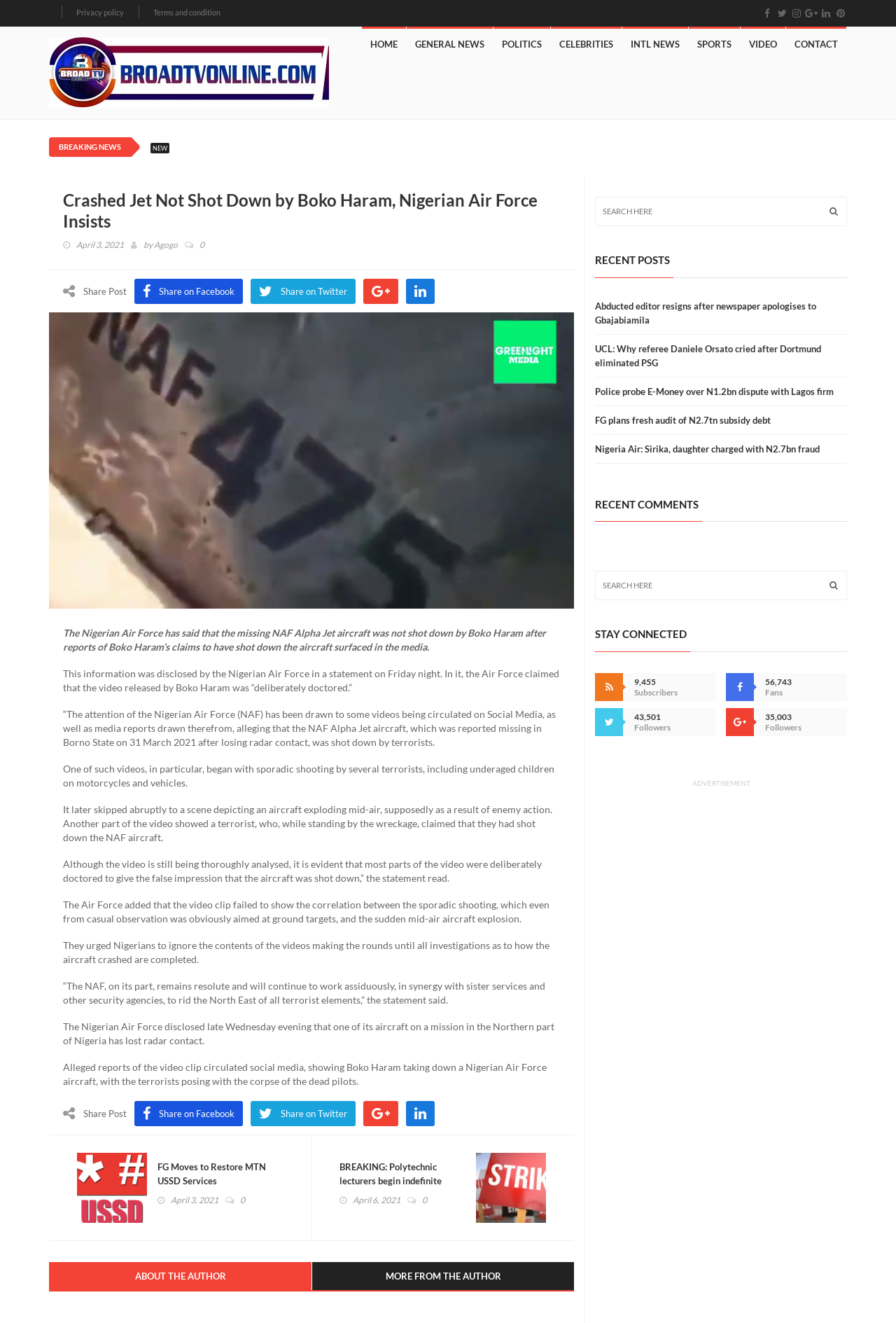How many subscribers are there?
Based on the screenshot, provide your answer in one word or phrase.

9,455